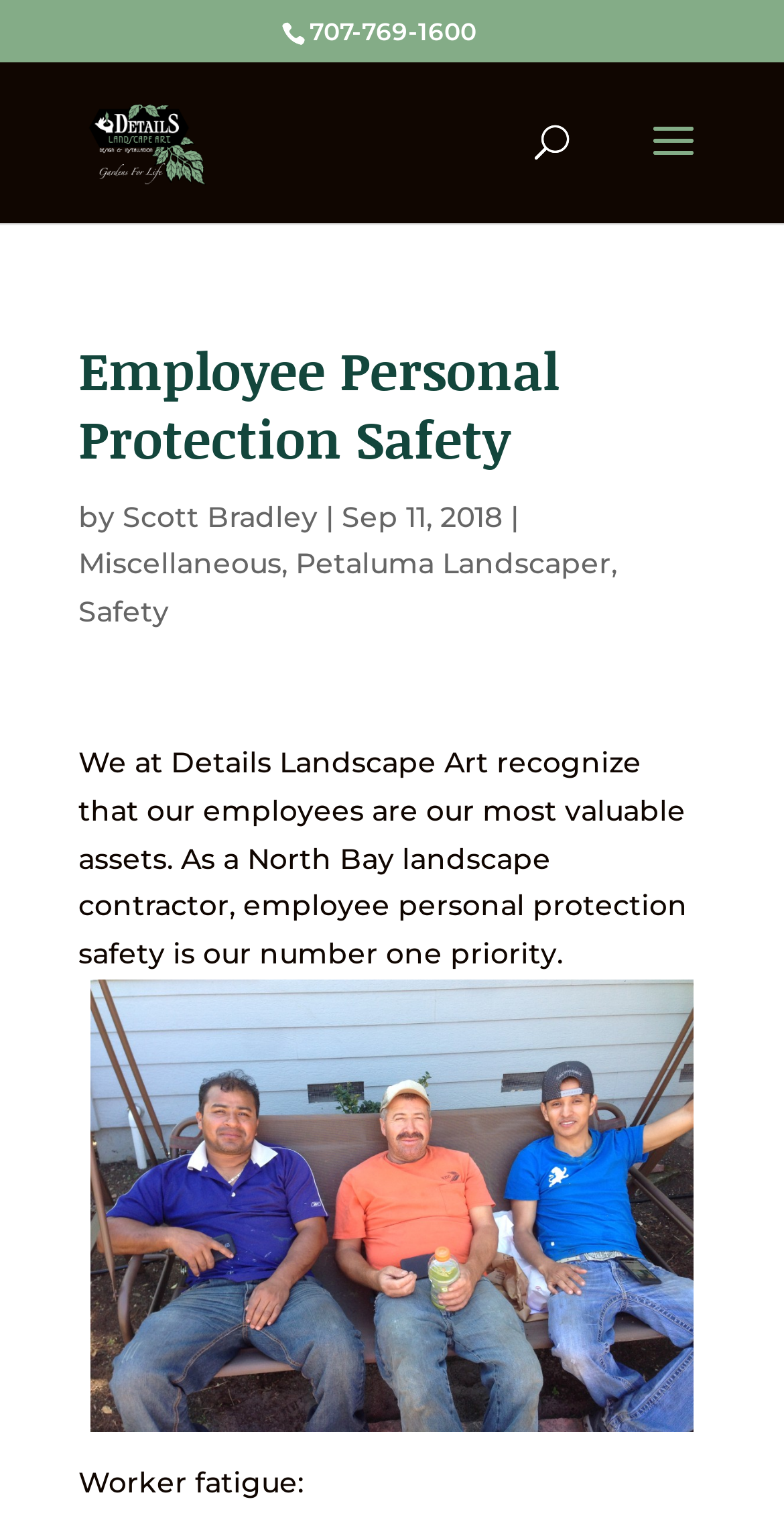What type of contractor is Details Landscape Art?
Please give a detailed and elaborate answer to the question.

I found the type of contractor that Details Landscape Art is by reading the text that describes the company. The text states that Details Landscape Art is a 'North Bay landscape contractor', which suggests that this is the type of contractor that the company is.